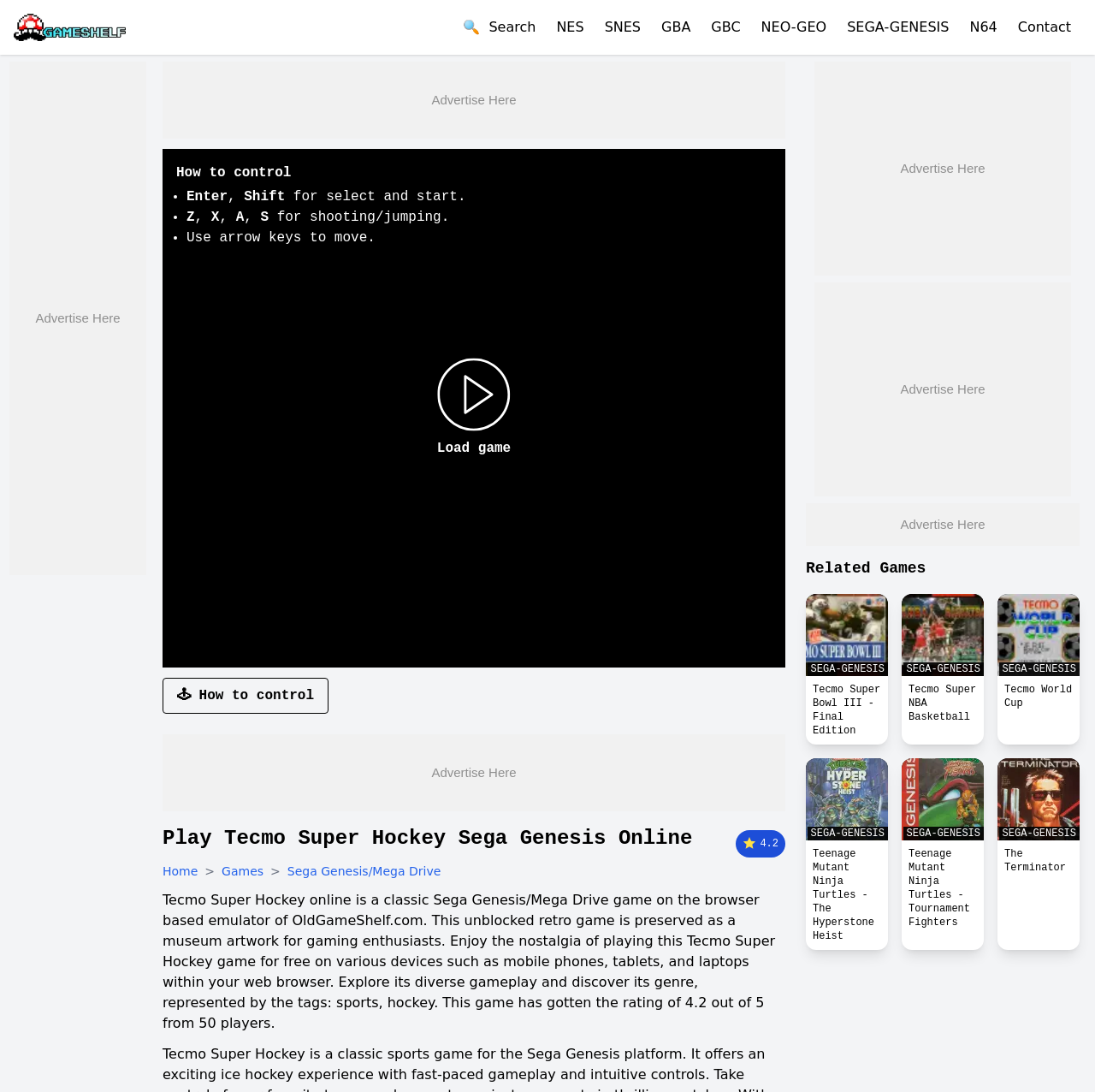Identify the bounding box of the UI component described as: "SEGA-GENESIS".

[0.736, 0.544, 0.811, 0.619]